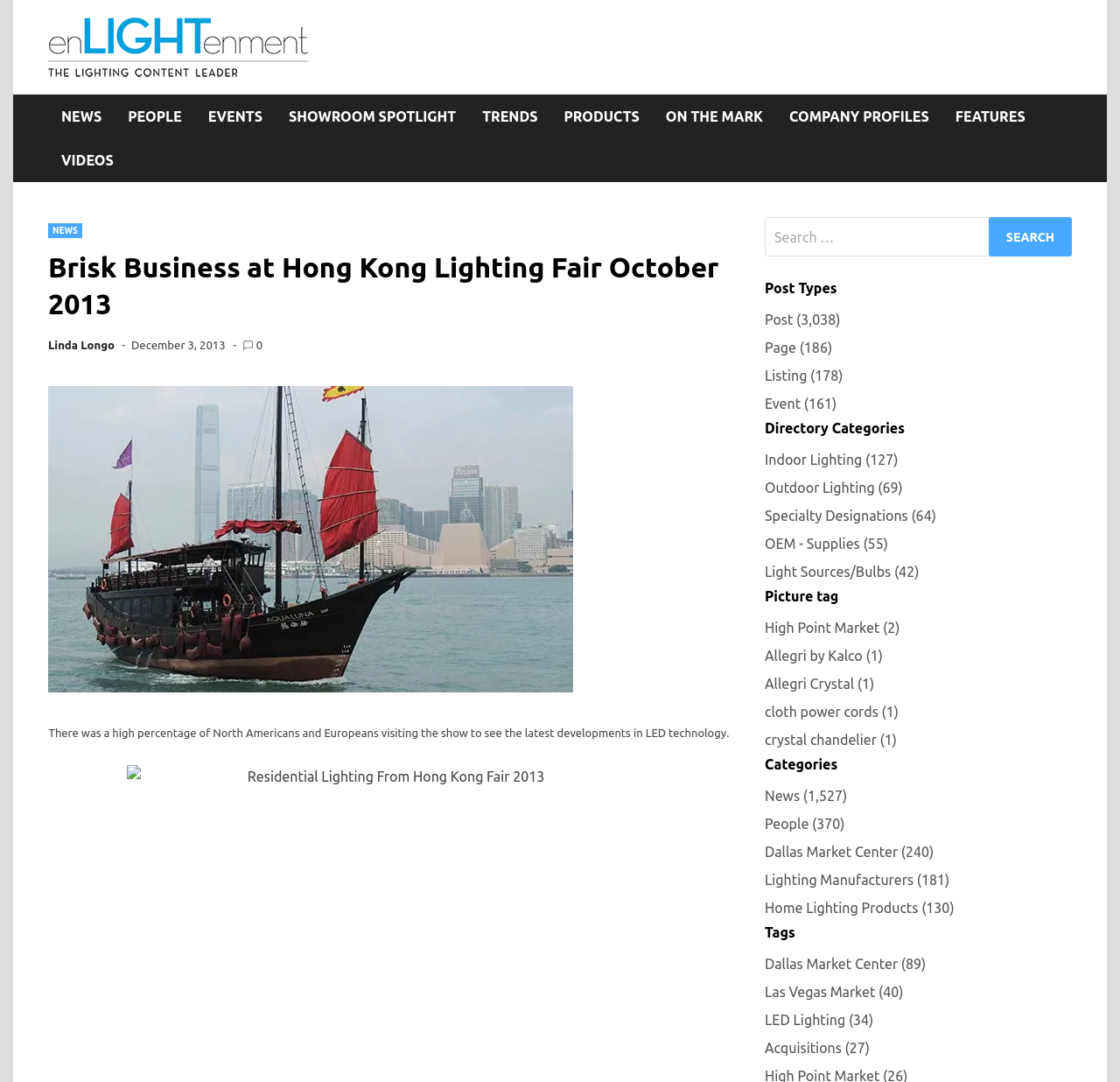Determine the bounding box coordinates for the HTML element mentioned in the following description: "Las Vegas Market (40)". The coordinates should be a list of four floats ranging from 0 to 1, represented as [left, top, right, bottom].

[0.683, 0.905, 0.807, 0.928]